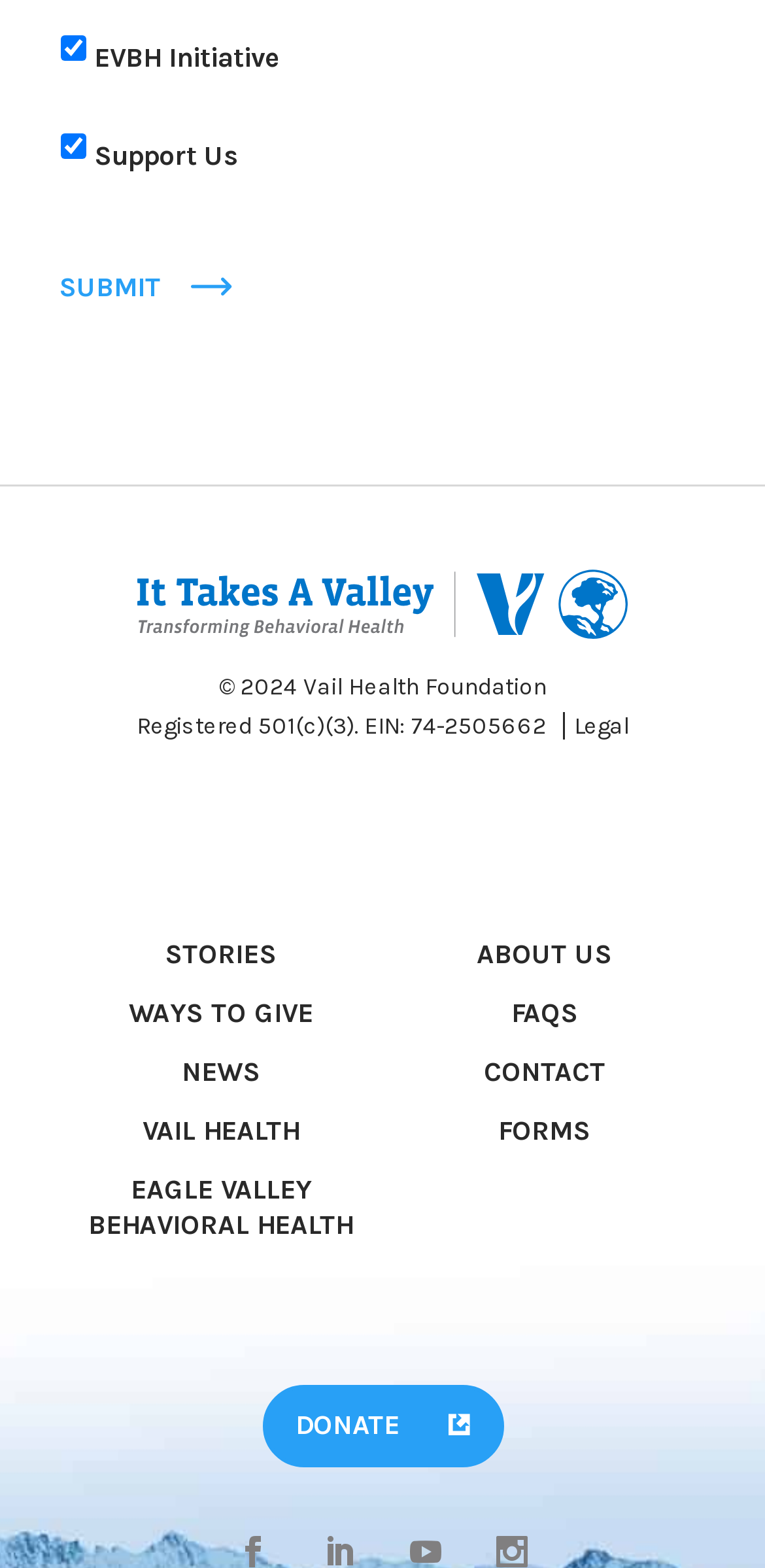Show the bounding box coordinates of the region that should be clicked to follow the instruction: "Donate now."

[0.342, 0.884, 0.658, 0.936]